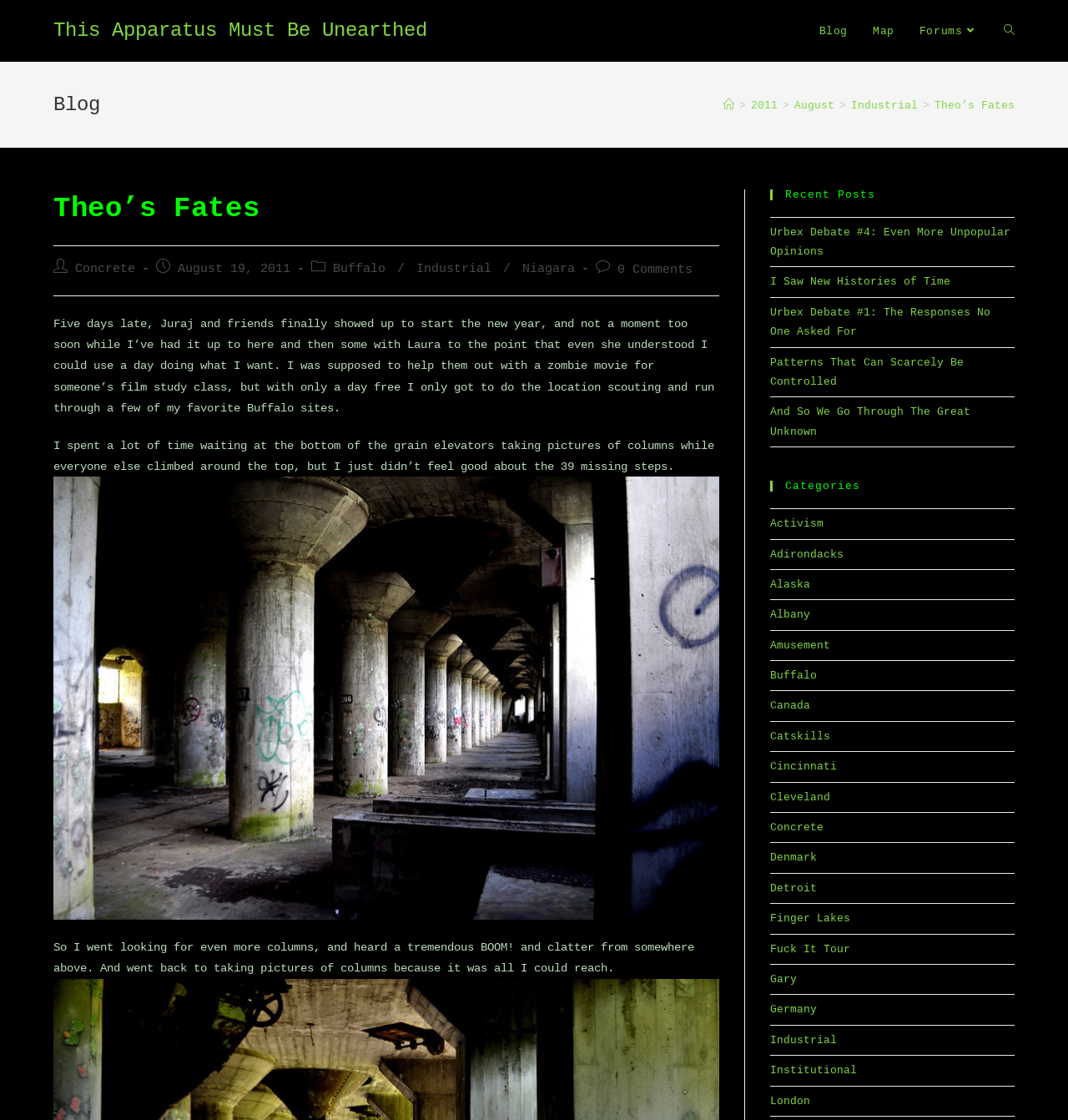Please identify the bounding box coordinates of the element I should click to complete this instruction: 'Click on the 'Blog' link'. The coordinates should be given as four float numbers between 0 and 1, like this: [left, top, right, bottom].

[0.755, 0.0, 0.805, 0.055]